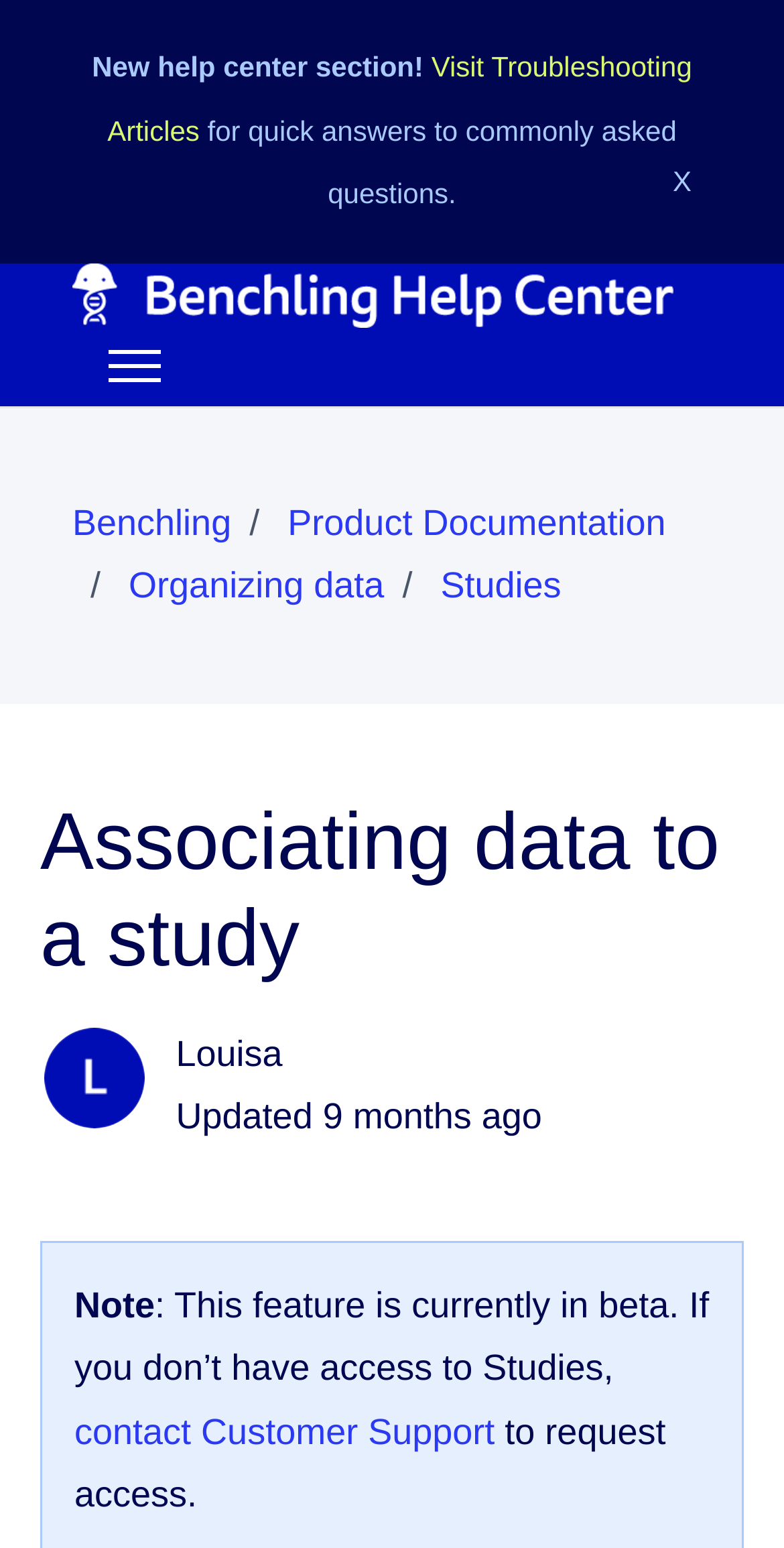Please use the details from the image to answer the following question comprehensively:
What is the topic of the current webpage?

I found the heading 'Associating data to a study' on the webpage, which suggests that the current webpage is about associating data to a study.